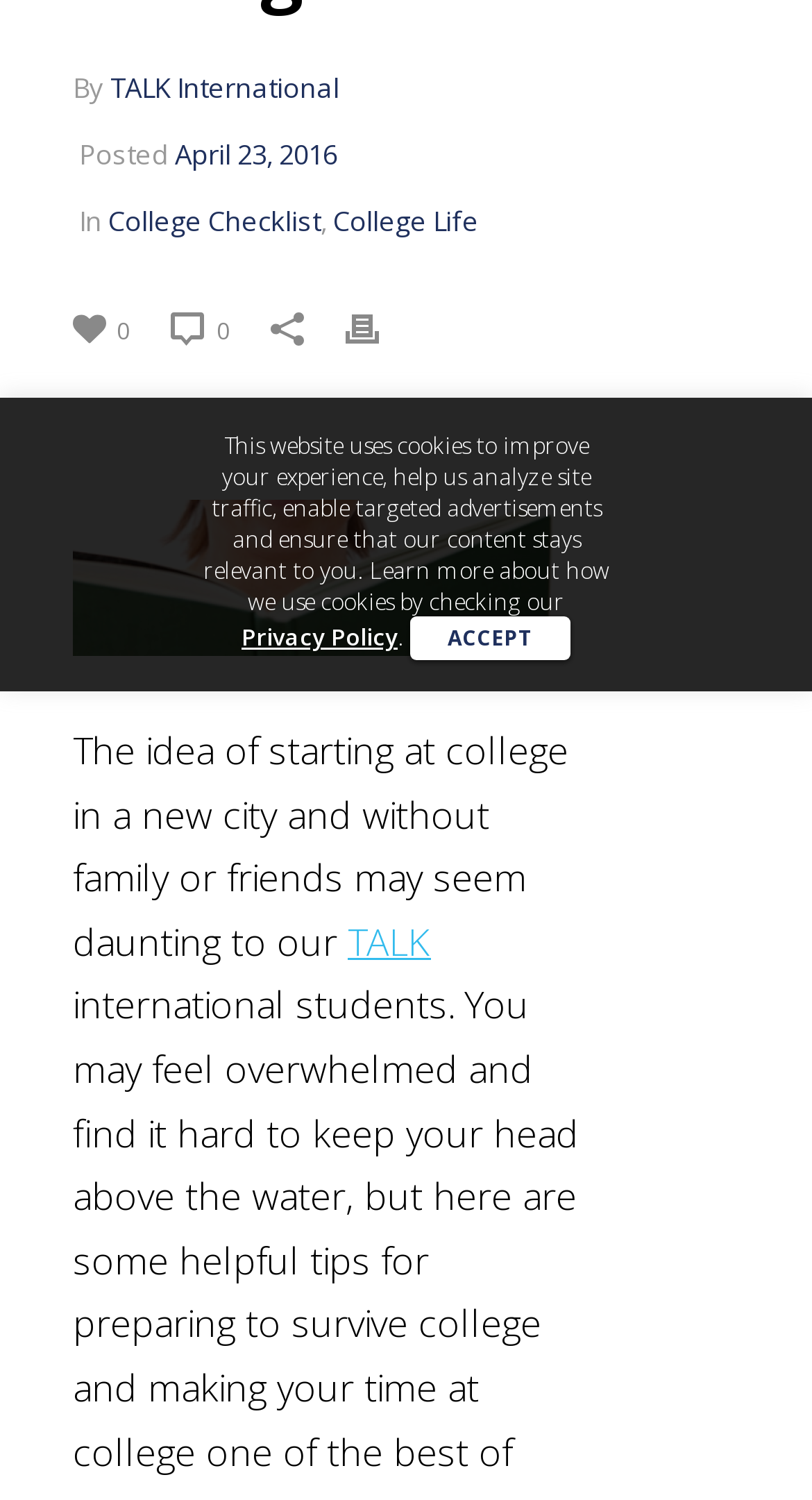Identify the bounding box for the described UI element: "College Life".

[0.41, 0.135, 0.59, 0.16]